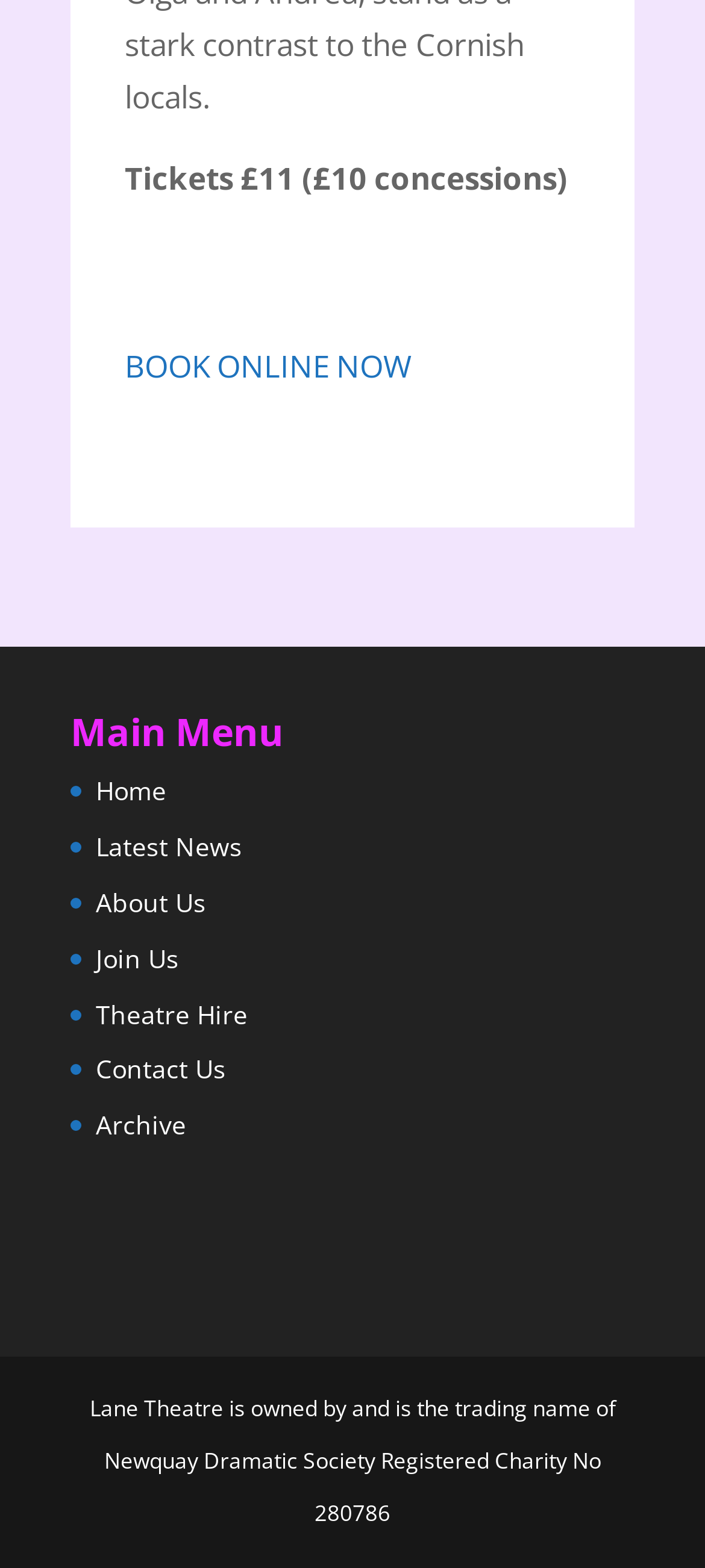Specify the bounding box coordinates of the element's area that should be clicked to execute the given instruction: "Browse Pixar movies". The coordinates should be four float numbers between 0 and 1, i.e., [left, top, right, bottom].

None